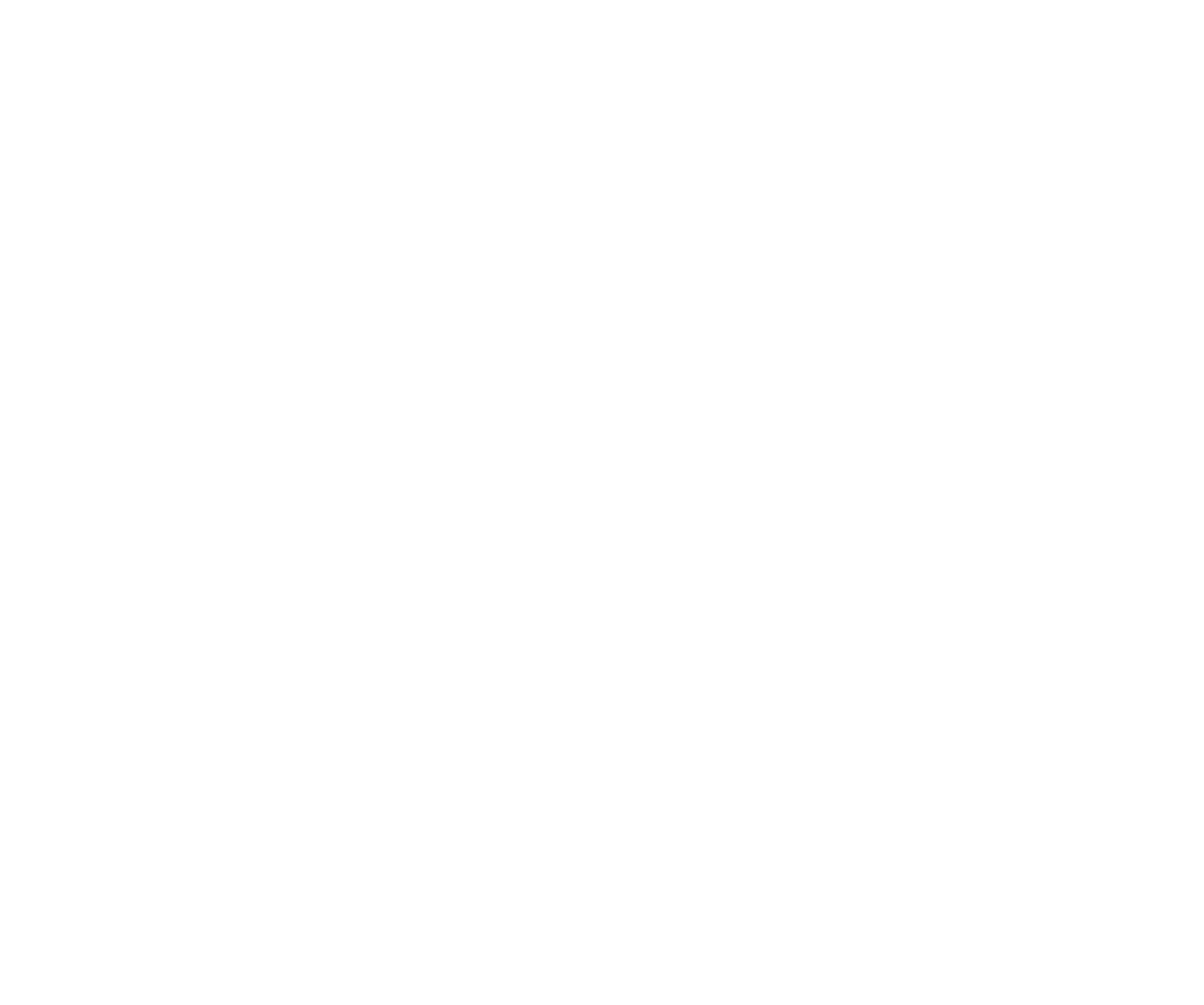Please provide the bounding box coordinates in the format (top-left x, top-left y, bottom-right x, bottom-right y). Remember, all values are floating point numbers between 0 and 1. What is the bounding box coordinate of the region described as: Christmas opening hours 2023

None